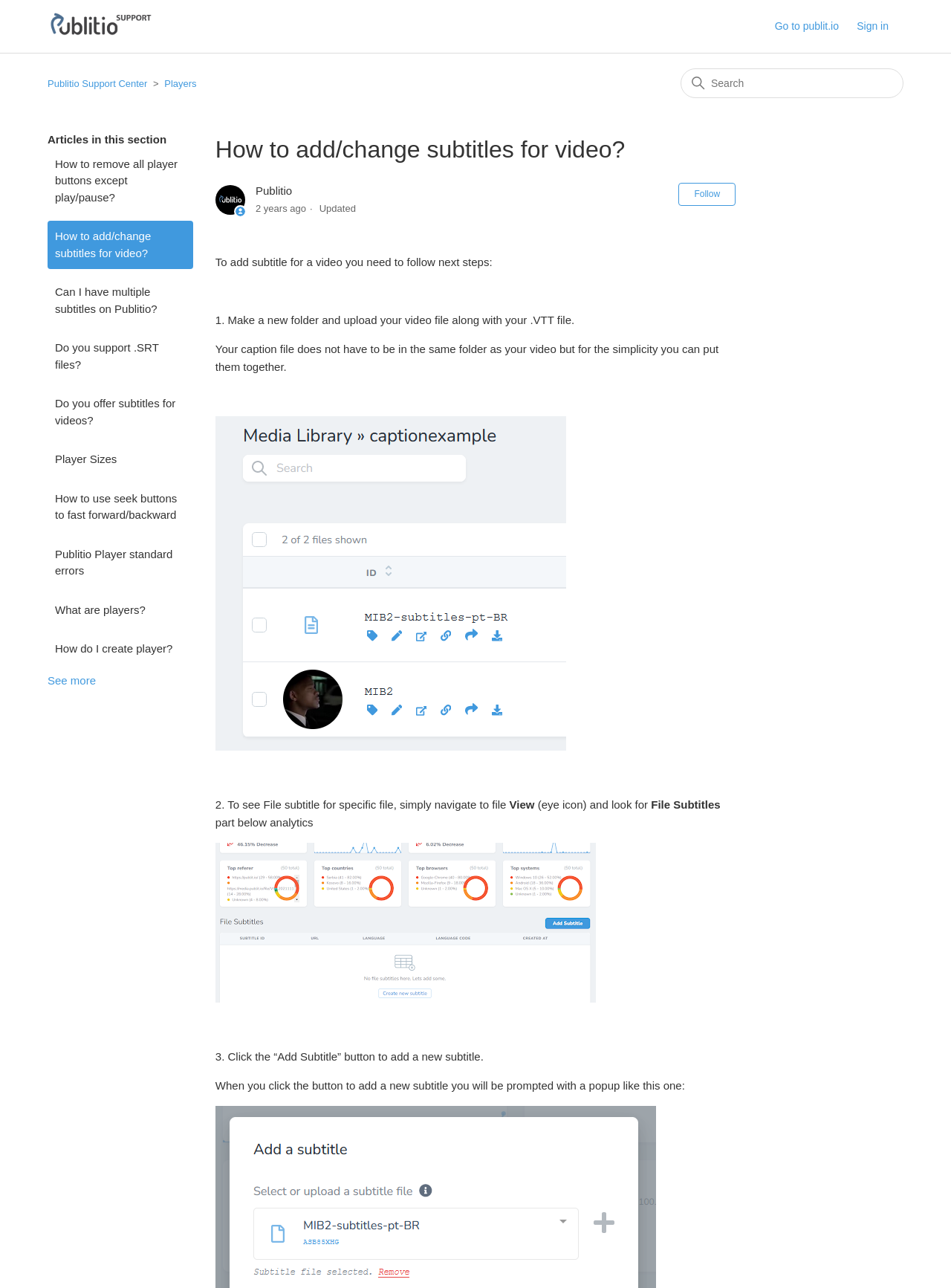Please indicate the bounding box coordinates for the clickable area to complete the following task: "Follow Article". The coordinates should be specified as four float numbers between 0 and 1, i.e., [left, top, right, bottom].

[0.714, 0.142, 0.774, 0.16]